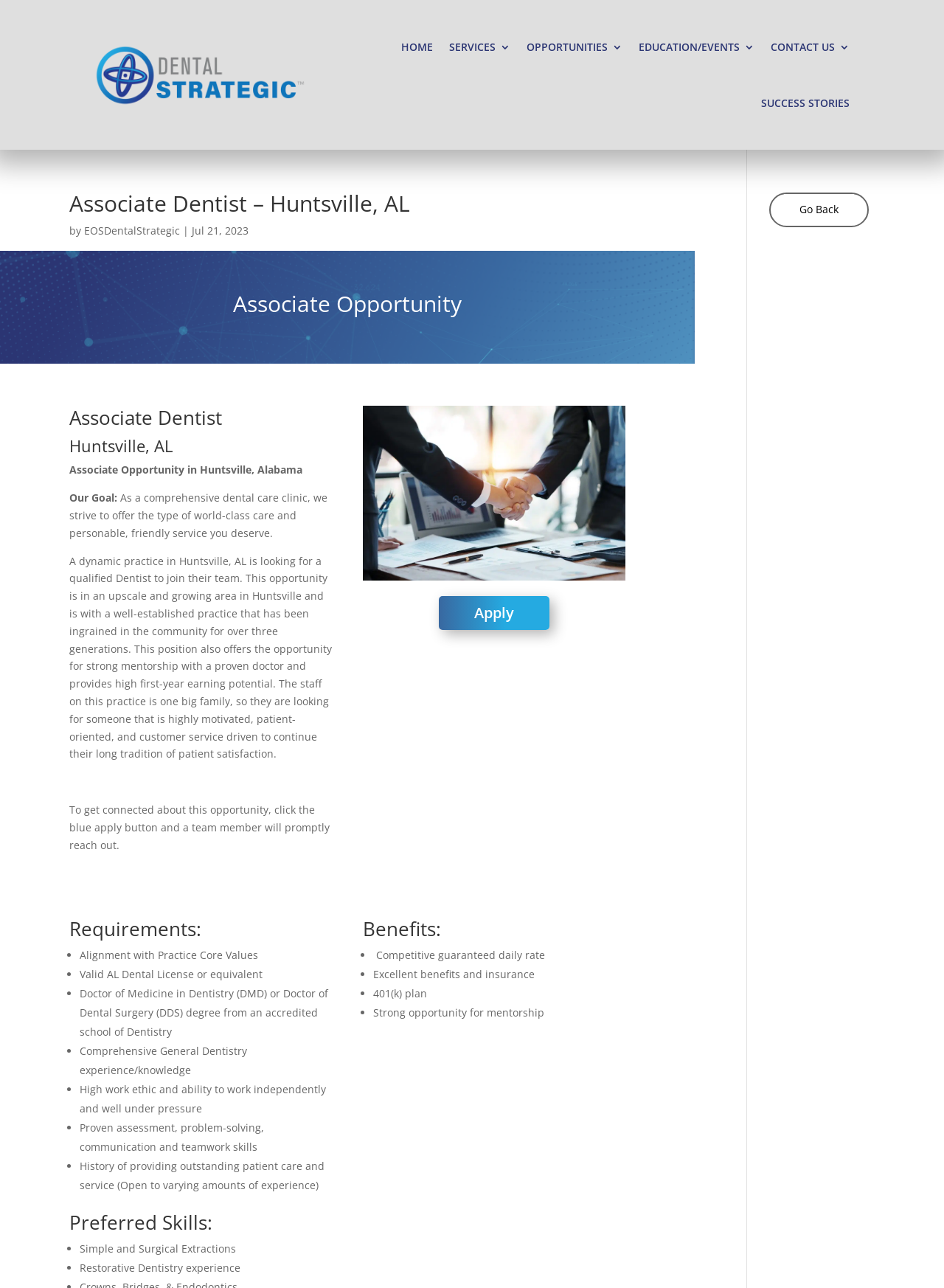Offer a meticulous description of the webpage's structure and content.

This webpage is about an associate dentist opportunity in Huntsville, Alabama. At the top, there are five navigation links: "HOME", "SERVICES 3", "OPPORTUNITIES 3", "EDUCATION/EVENTS 3", and "CONTACT US 3", followed by a "SUCCESS STORIES" link. Below these links, the page title "Associate Dentist – Huntsville, AL" is displayed prominently.

The main content of the page is divided into sections. The first section describes the associate opportunity, stating that a dynamic practice in Huntsville is looking for a qualified dentist to join their team. This opportunity offers strong mentorship, high first-year earning potential, and a chance to work with a well-established practice.

To the right of this section, there is an image of business people shaking hands, representing business success. Below this image, there is an "Apply 5" button.

The next section outlines the requirements for the position, including alignment with practice core values, a valid AL dental license, a Doctor of Medicine in Dentistry or Doctor of Dental Surgery degree, comprehensive general dentistry experience, and other skills.

Following the requirements section, there is a section on preferred skills, which includes simple and surgical extractions, restorative dentistry experience, and other skills.

The final section lists the benefits of the opportunity, including a competitive guaranteed daily rate, excellent benefits and insurance, a 401(k) plan, and strong opportunity for mentorship.

At the bottom of the page, there is a "Go Back" link.